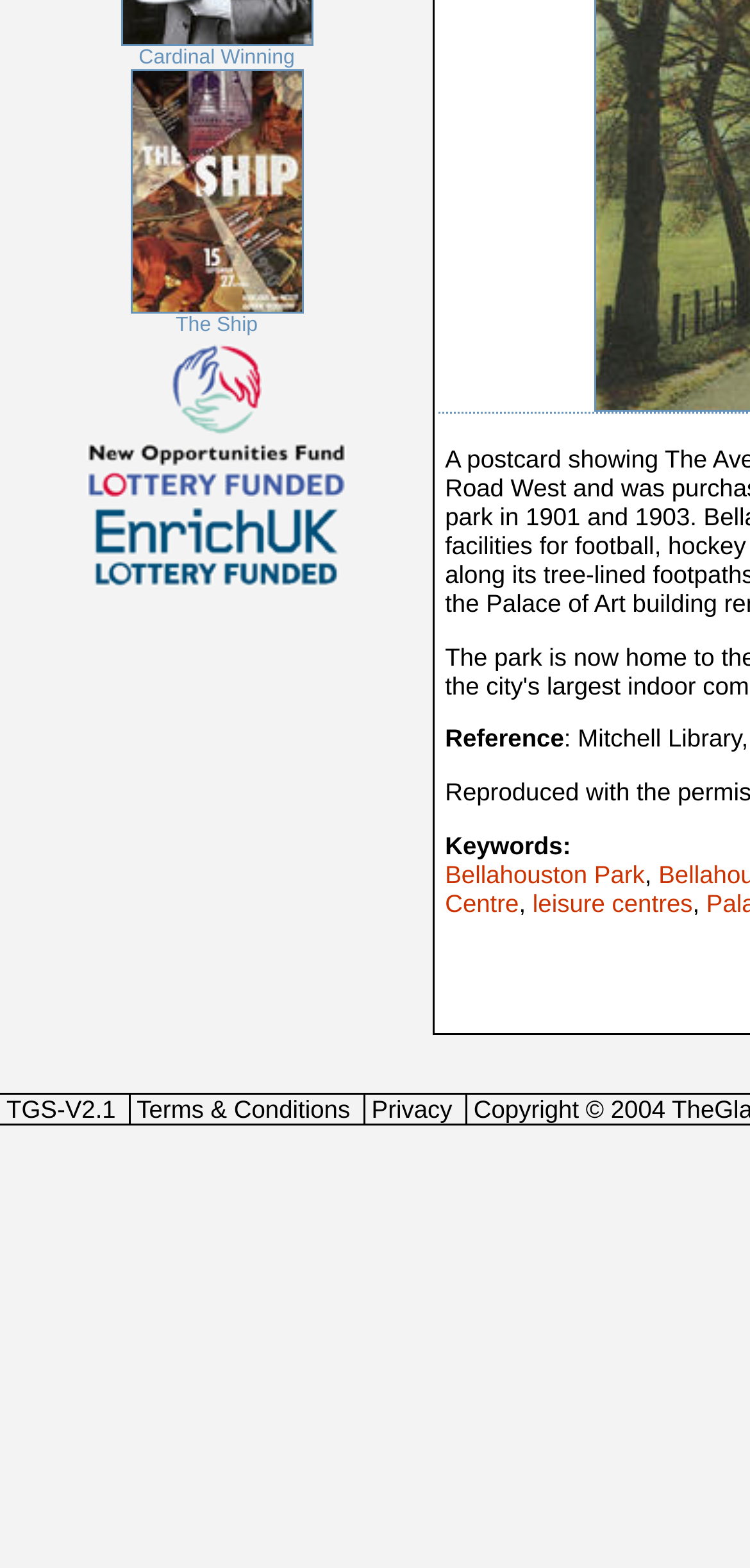Identify the bounding box of the HTML element described here: "Terms & Conditions". Provide the coordinates as four float numbers between 0 and 1: [left, top, right, bottom].

[0.182, 0.698, 0.467, 0.716]